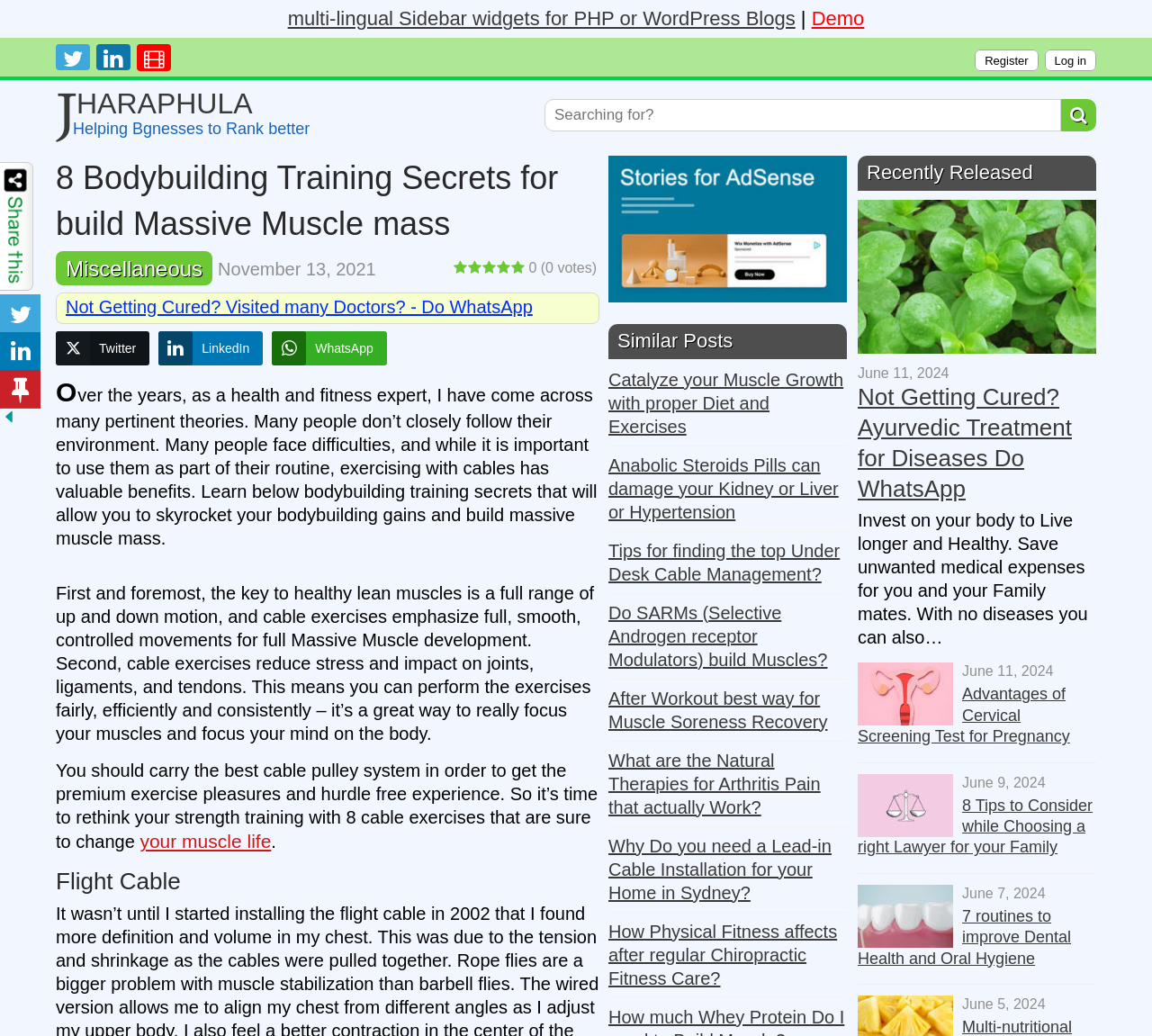Pinpoint the bounding box coordinates of the clickable area necessary to execute the following instruction: "Click on the 'Register' link". The coordinates should be given as four float numbers between 0 and 1, namely [left, top, right, bottom].

[0.846, 0.048, 0.901, 0.069]